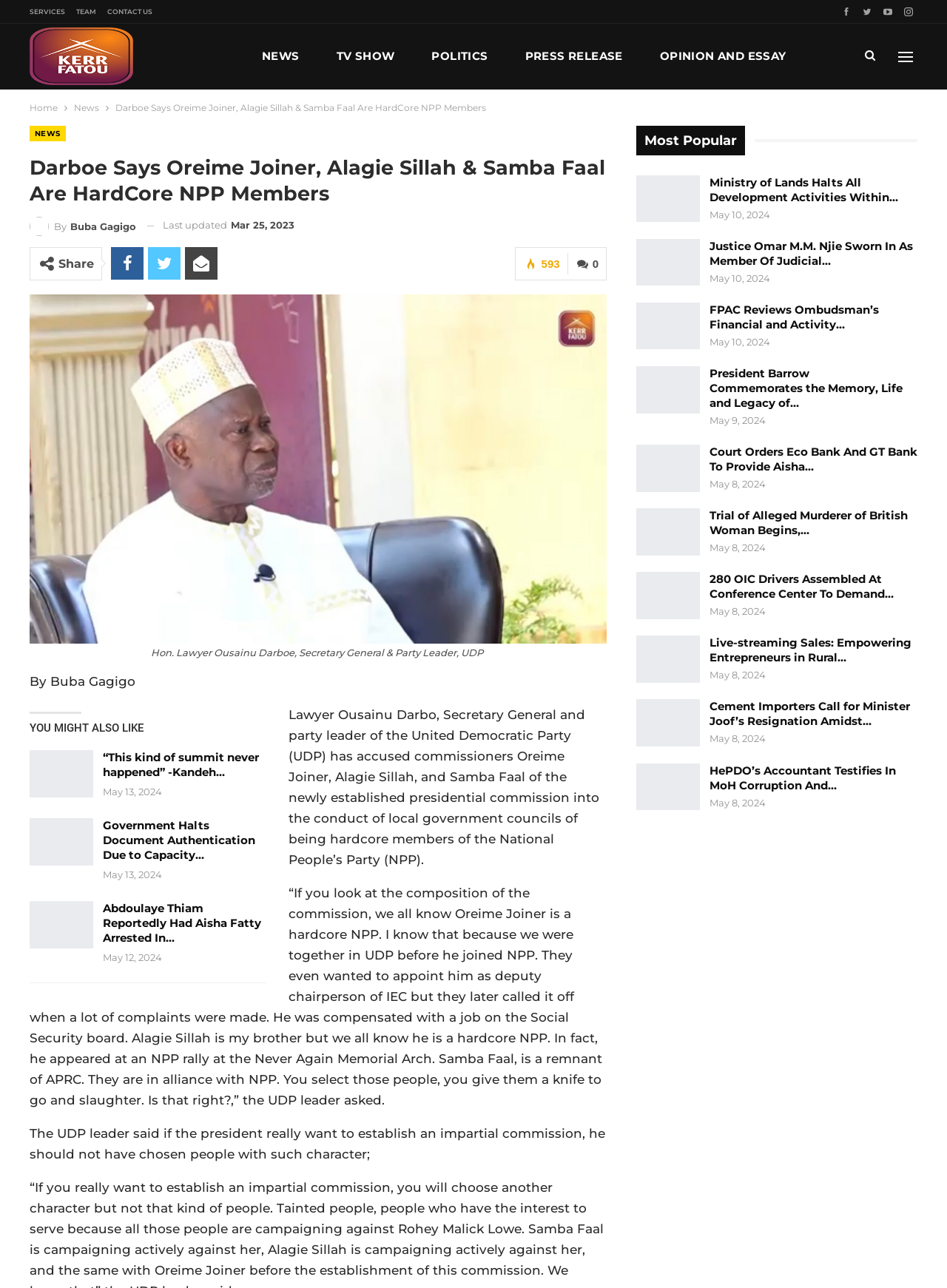Please respond in a single word or phrase: 
What is the name of the media house mentioned in the article?

Kerr Fatou Media House